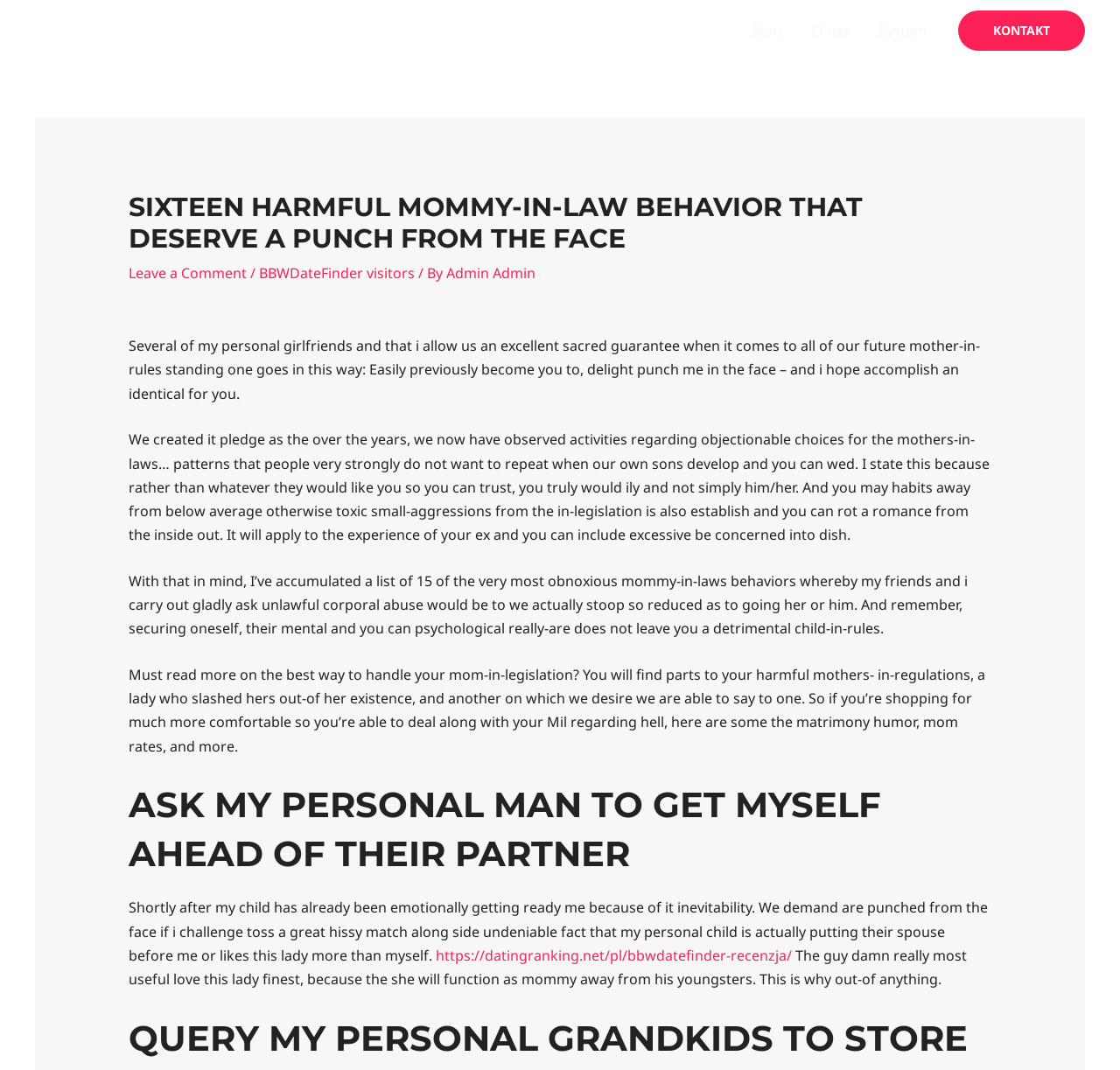Highlight the bounding box coordinates of the region I should click on to meet the following instruction: "Click on the 'KONTAKT' link".

[0.855, 0.01, 0.969, 0.047]